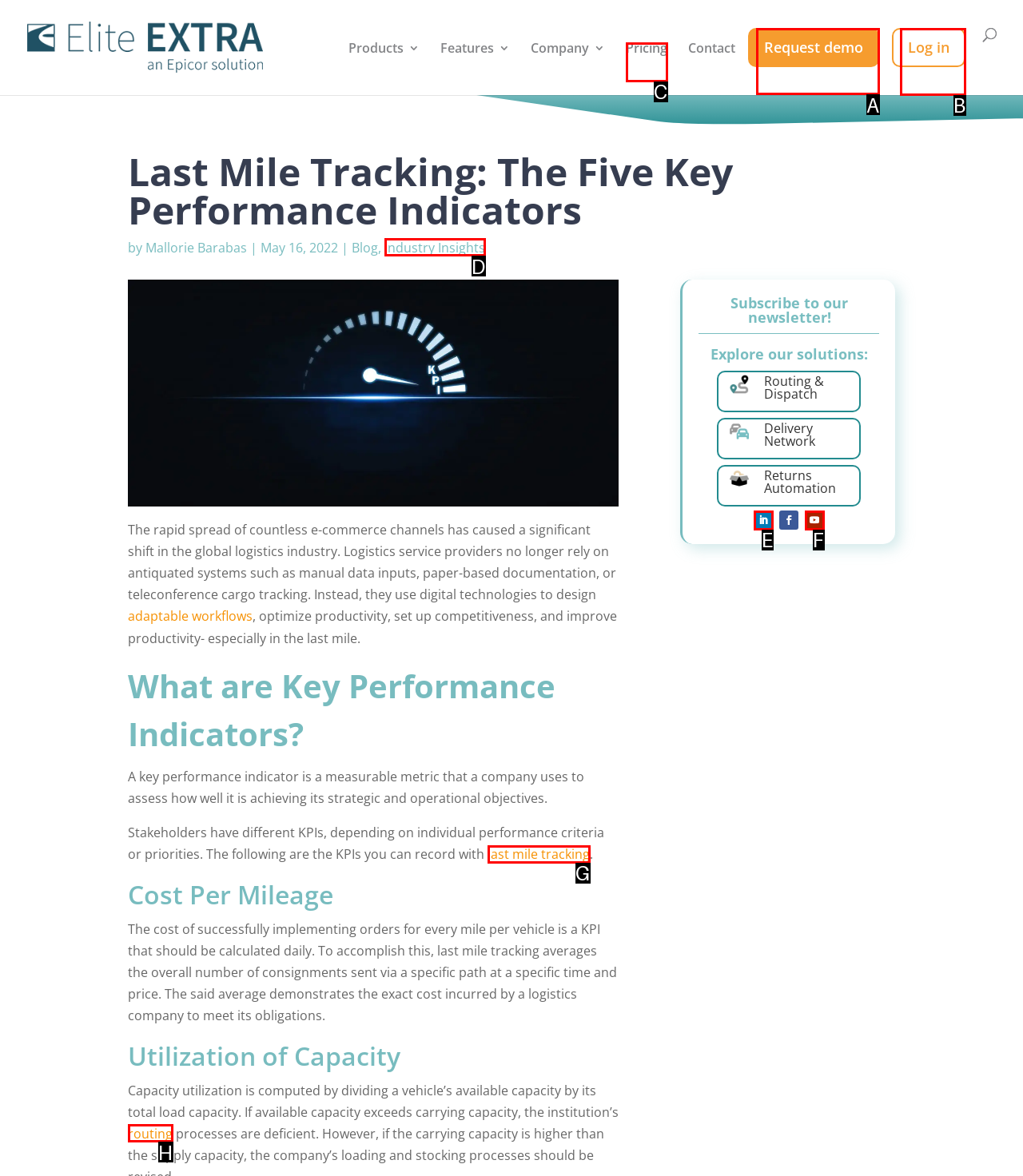Choose the UI element to click on to achieve this task: Click on the 'Log in' link. Reply with the letter representing the selected element.

B